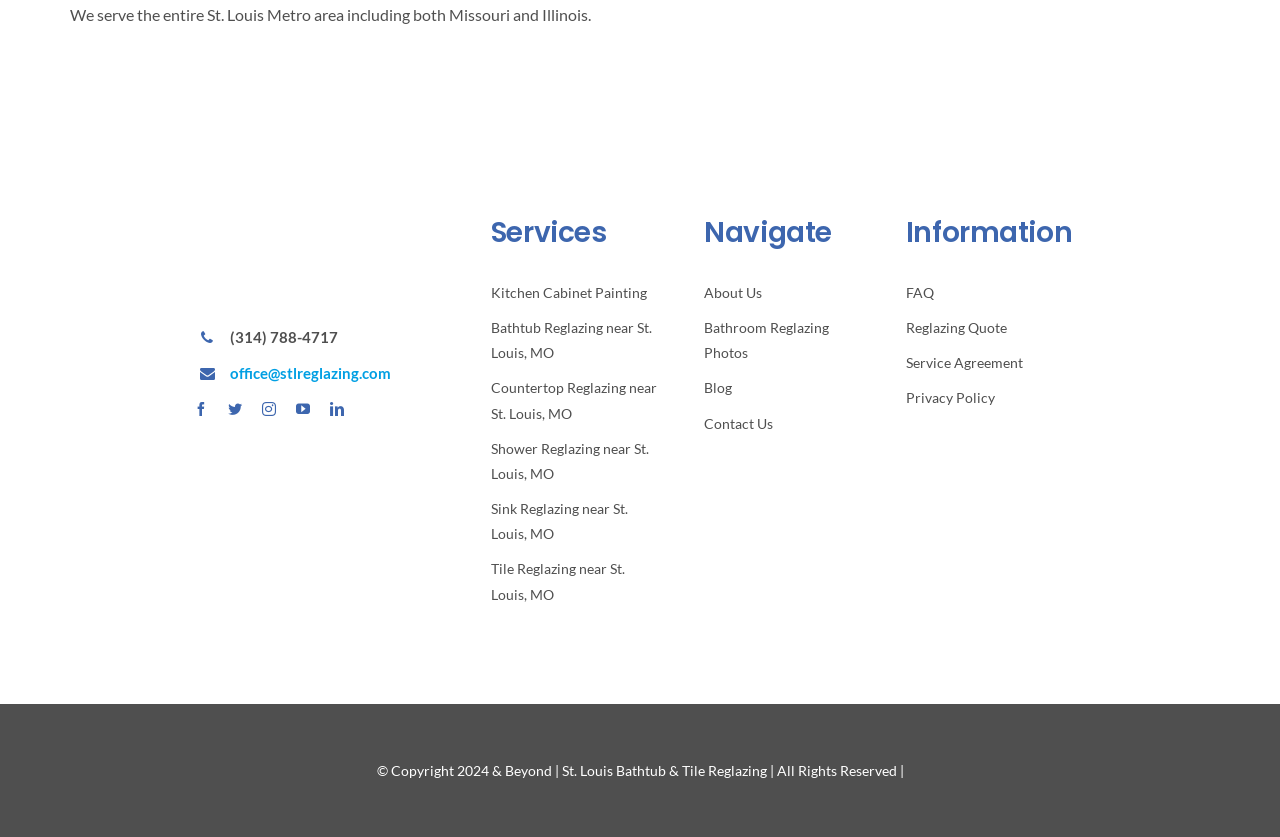What is the service area of the company?
Please give a well-detailed answer to the question.

The service area of the company can be determined by reading the static text at the top of the webpage, which states 'We serve the entire St. Louis Metro area including both Missouri and Illinois.'